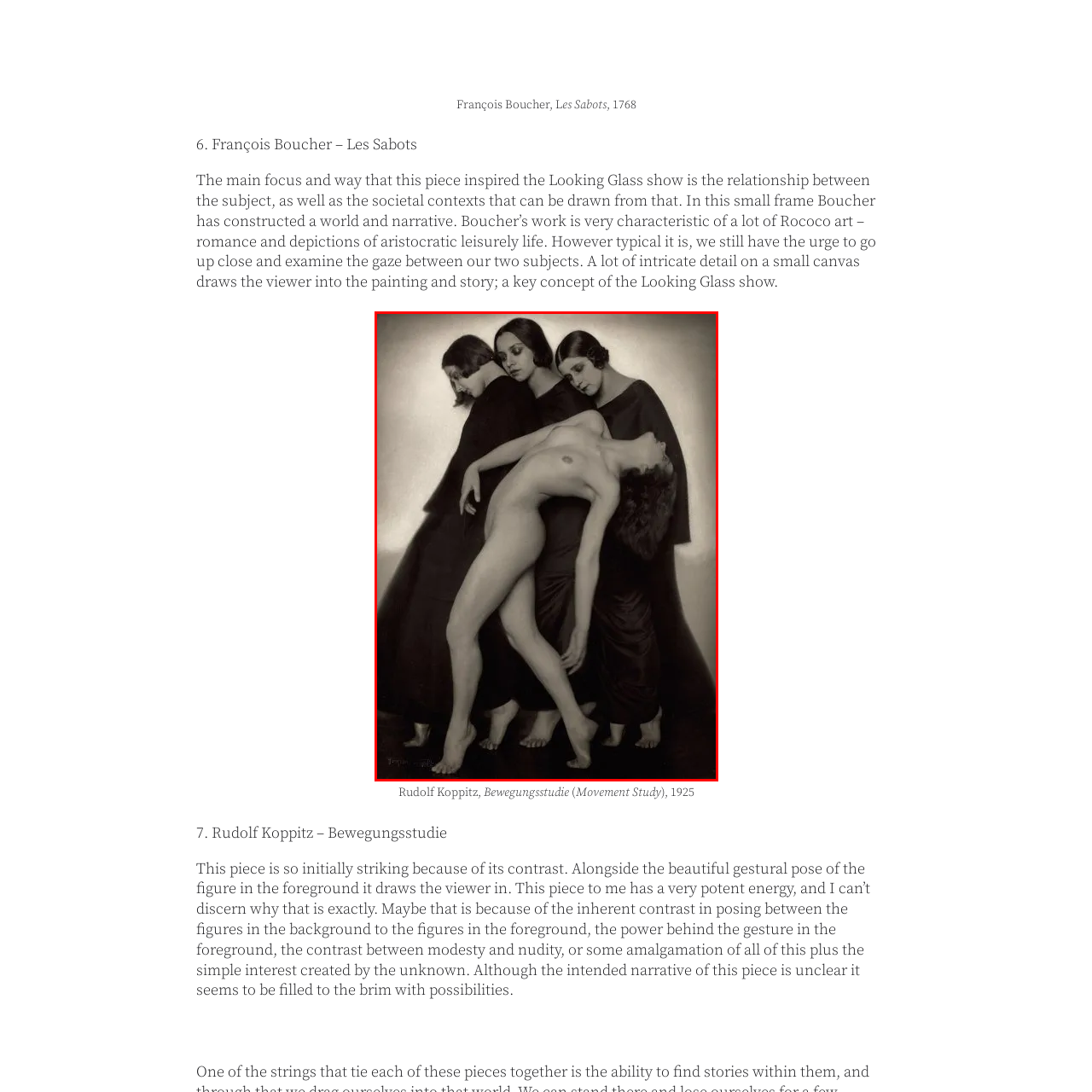Generate a detailed description of the content found inside the red-outlined section of the image.

This striking image, titled "Bewegungsstudie" or "Movement Study," captures the essence of early 20th-century artistry through the lens of Rudolf Koppitz, created in 1925. The composition features four female figures, with three women draped in dark, flowing garments, standing closely together. Their expressions are contemplative and ethereal, drawing the viewer's attention. In stark contrast, the figure in the foreground is posed gracefully and nude, embodying a sense of both vulnerability and strength. 

The arrangement creates a dynamic interplay between the clothed and unclothed figures, emphasizing themes of contrast in both form and emotion. The flowing lines of the design, combined with the somber hues, evoke a powerful narrative that invites interpretation. Koppitz’s work is renowned for its exploration of movement and the human form, capturing a moment that transcends time and speaks to the viewer's imagination. The overall aesthetic reflects the sensuality and complexity often found in the Rococo art movement while simultaneously presenting a modern interpretation of the human condition.